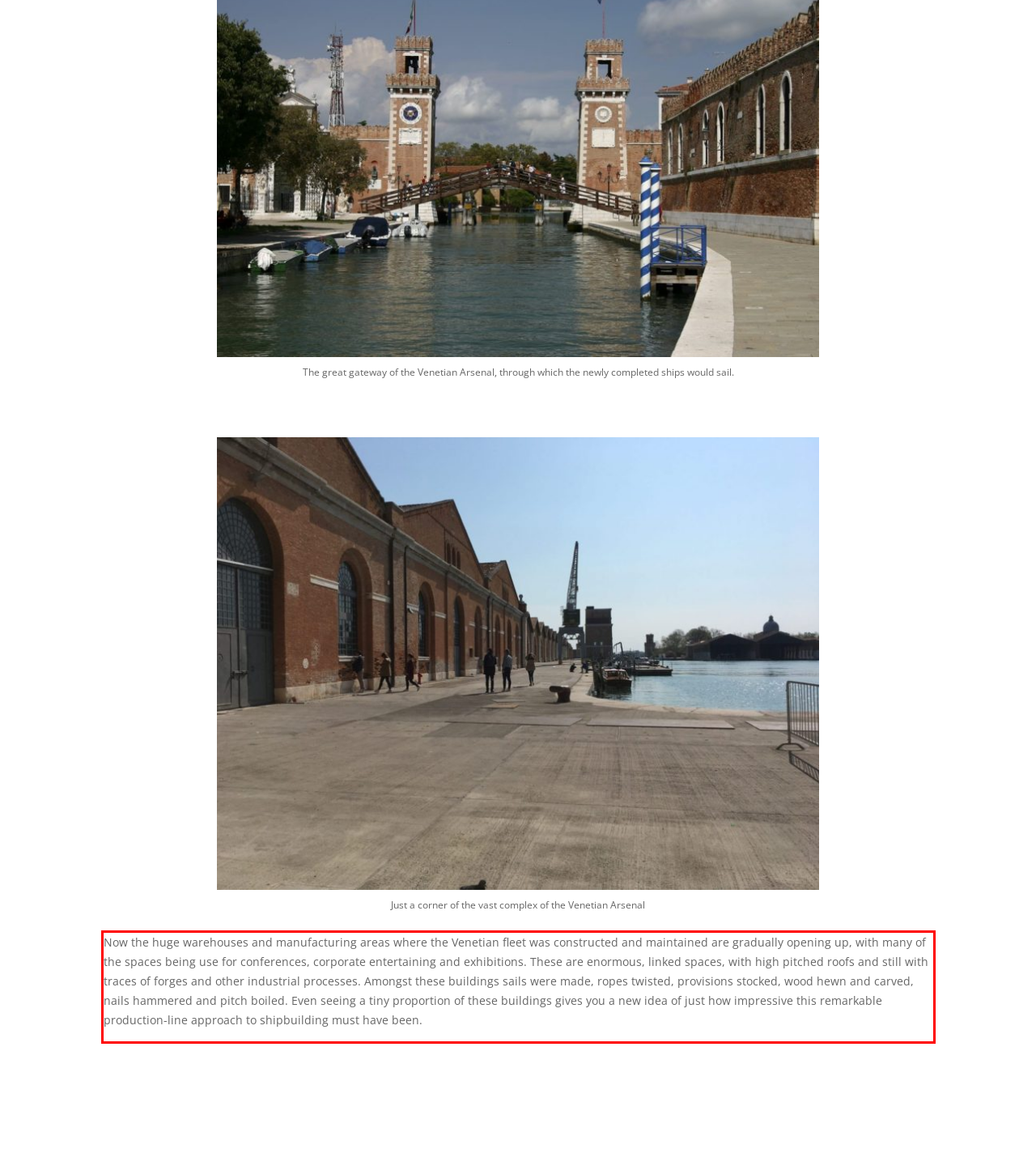Examine the screenshot of the webpage, locate the red bounding box, and perform OCR to extract the text contained within it.

Now the huge warehouses and manufacturing areas where the Venetian fleet was constructed and maintained are gradually opening up, with many of the spaces being use for conferences, corporate entertaining and exhibitions. These are enormous, linked spaces, with high pitched roofs and still with traces of forges and other industrial processes. Amongst these buildings sails were made, ropes twisted, provisions stocked, wood hewn and carved, nails hammered and pitch boiled. Even seeing a tiny proportion of these buildings gives you a new idea of just how impressive this remarkable production-line approach to shipbuilding must have been.